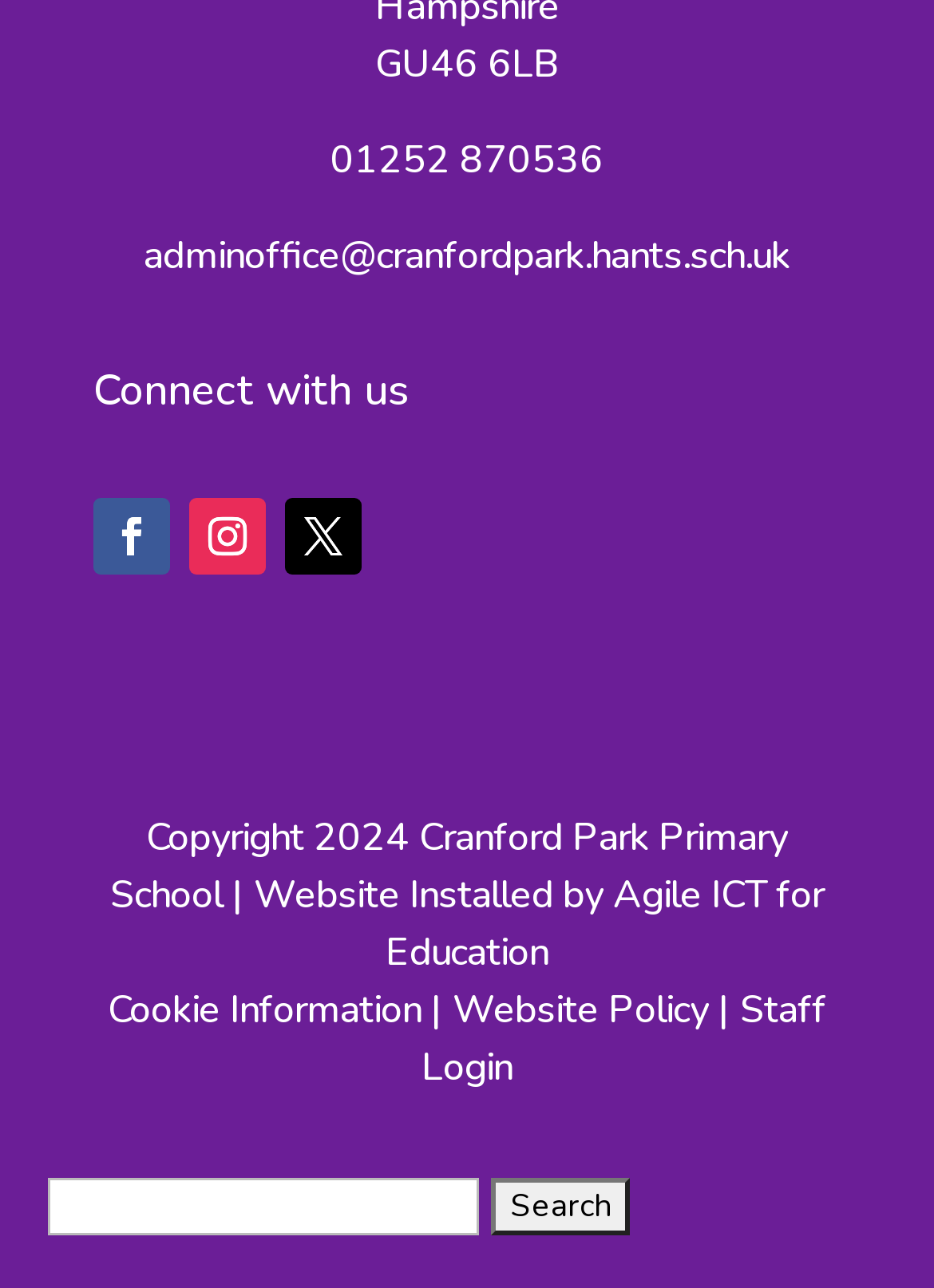Please locate the UI element described by "parent_node: ALIKAYS aria-label="Open navigation menu"" and provide its bounding box coordinates.

None